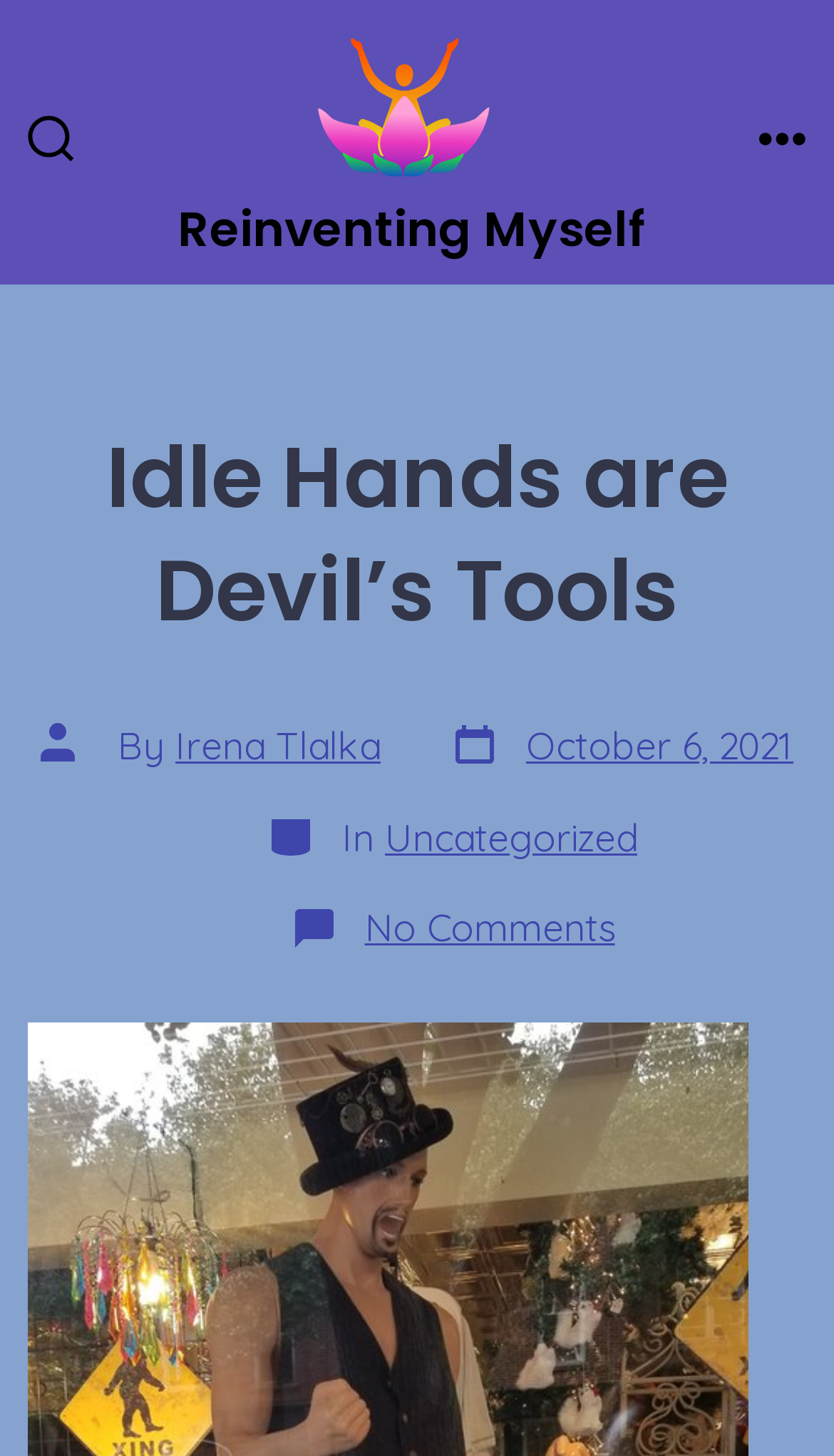Provide a brief response using a word or short phrase to this question:
What is the author of the post?

Irena Tlalka